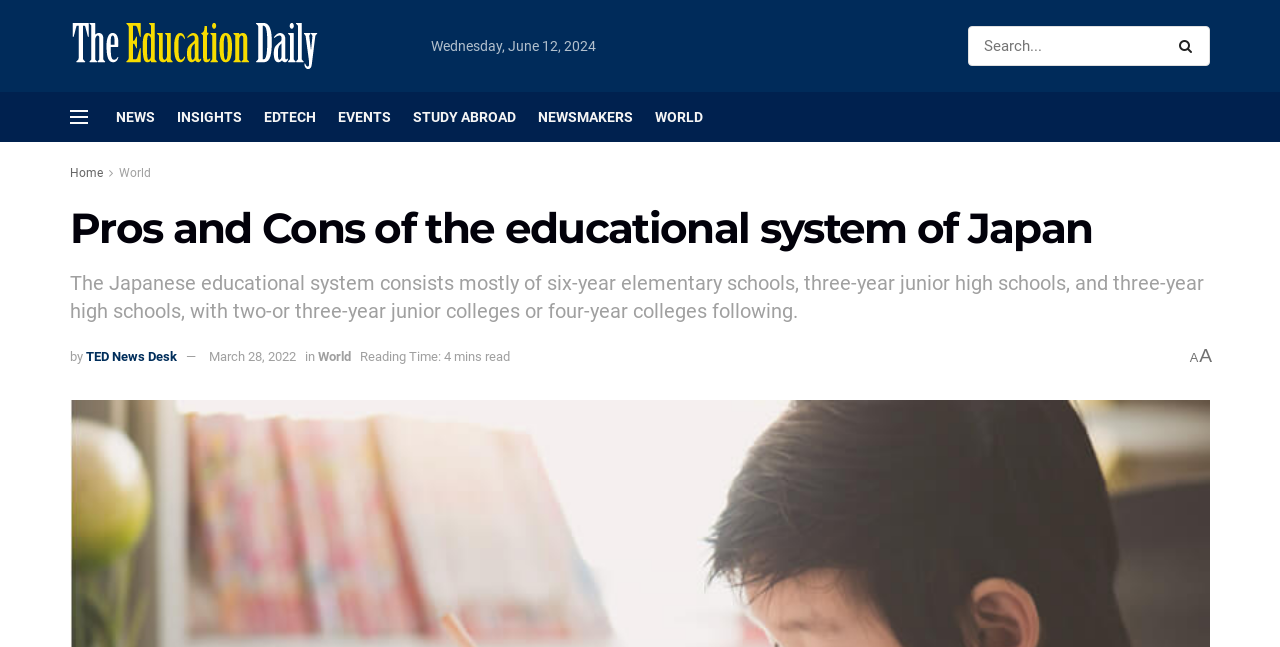Respond to the question below with a single word or phrase:
What is the reading time of the article?

4 mins read